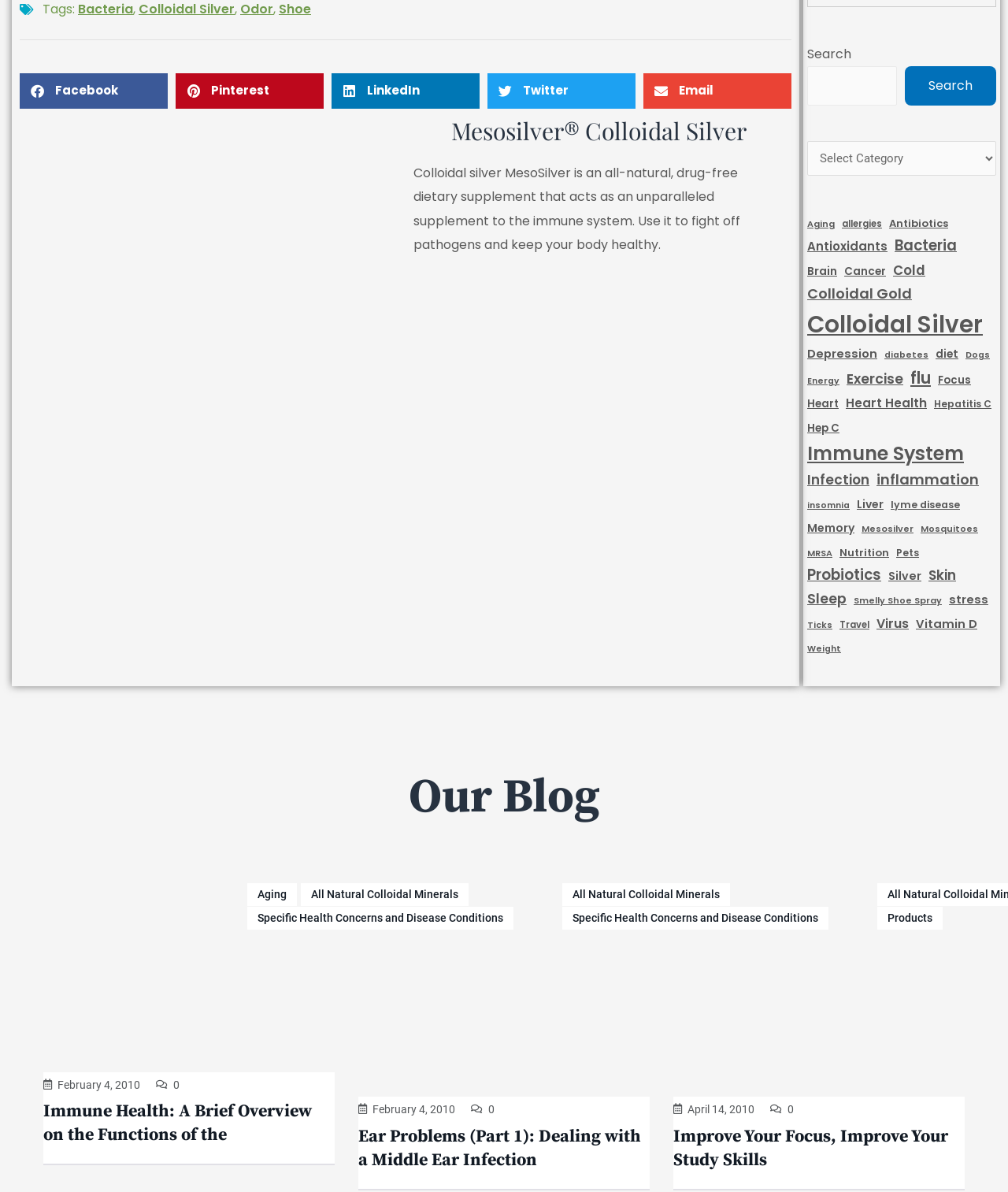What is the topic of the blog post?
Based on the image, answer the question in a detailed manner.

The answer can be found by looking at the heading 'Immune Health: A Brief Overview on the Functions of the Immune System' which is located in the blog section, indicating that the topic of the blog post is about immune health.